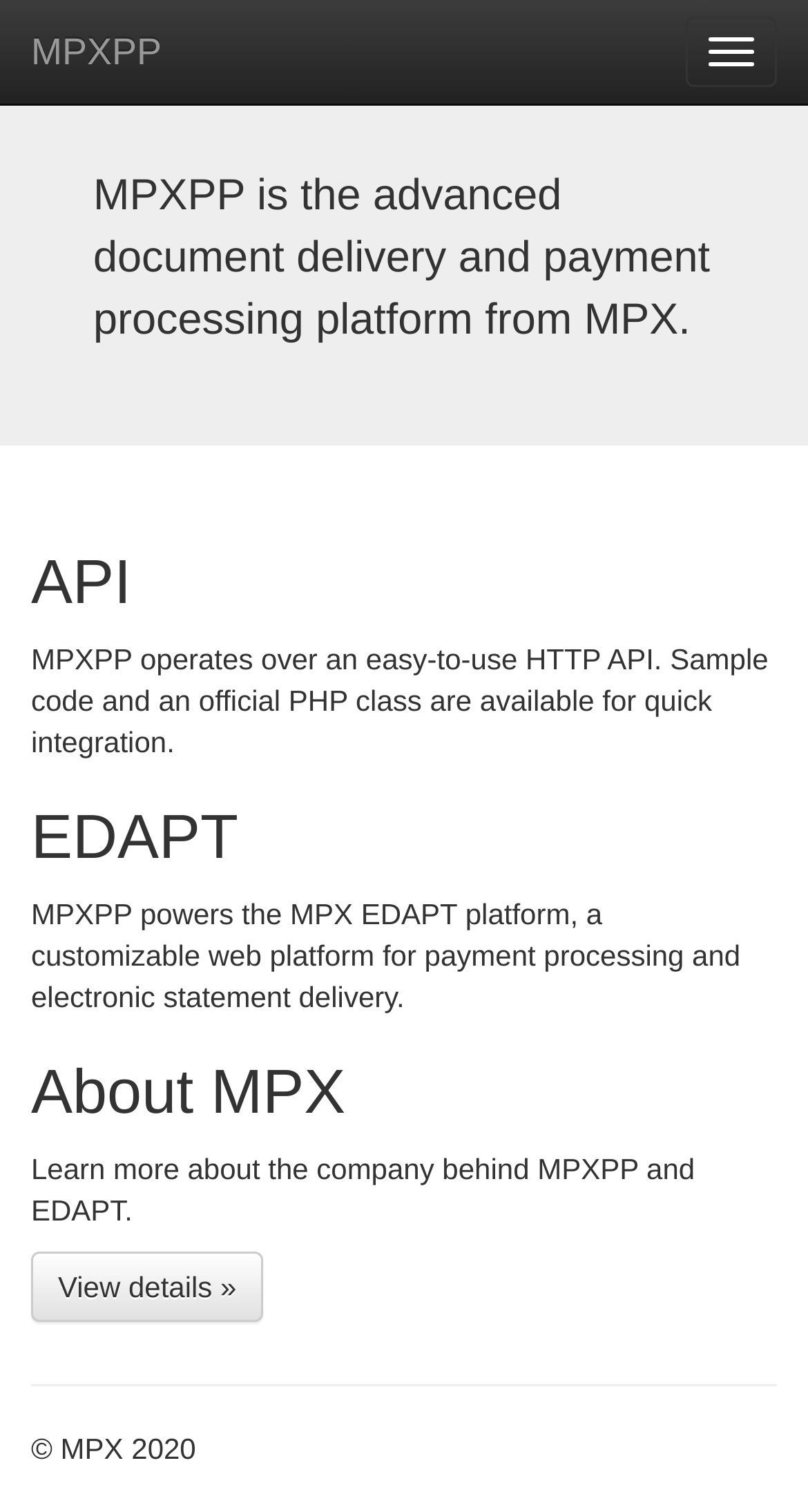Please analyze the image and provide a thorough answer to the question:
What is the name of the customizable web platform powered by MPXPP?

The static text under the 'EDAPT' heading mentions that MPXPP powers the MPX EDAPT platform, which is a customizable web platform for payment processing and electronic statement delivery.